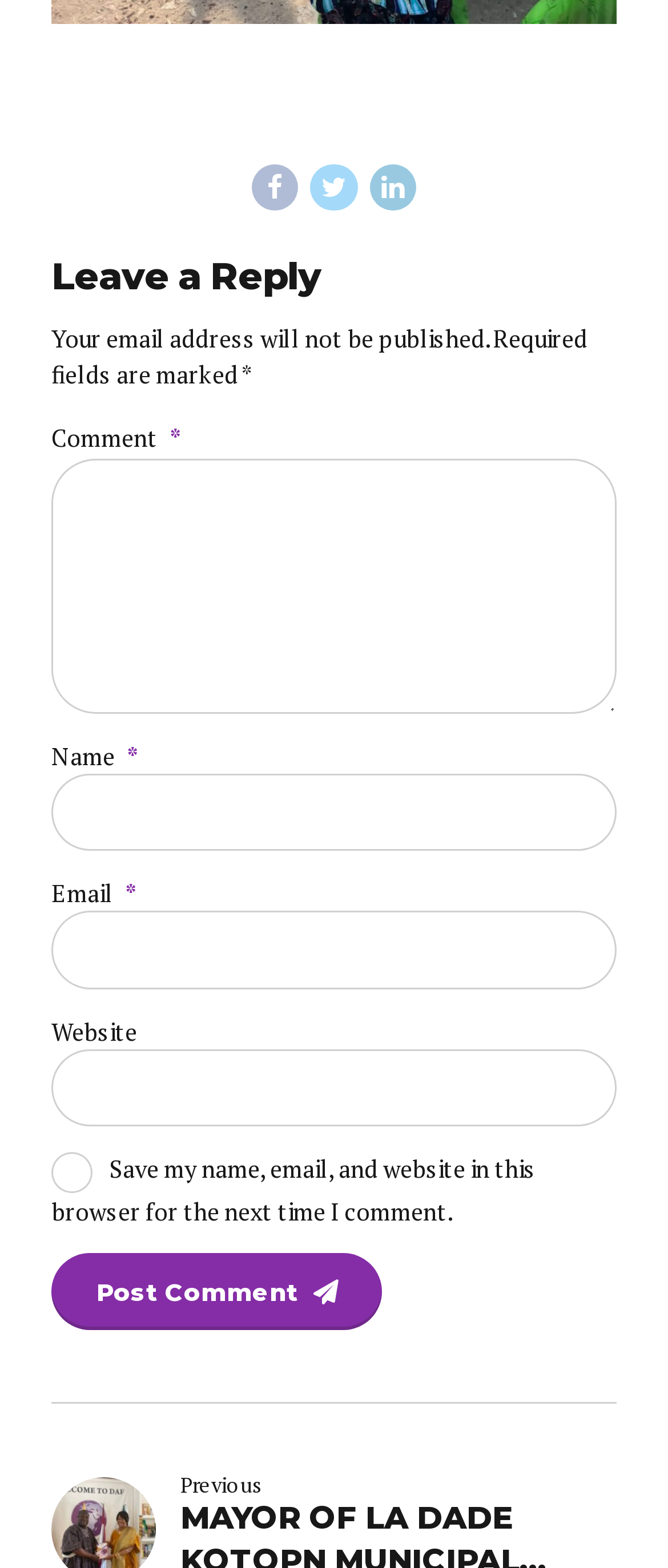Please study the image and answer the question comprehensively:
What is the purpose of the comment section?

The purpose of the comment section is to leave a reply, as indicated by the heading 'Leave a Reply' at the top of the section. This section allows users to input their comments, name, email, and website, and also provides an option to save their information for future comments.